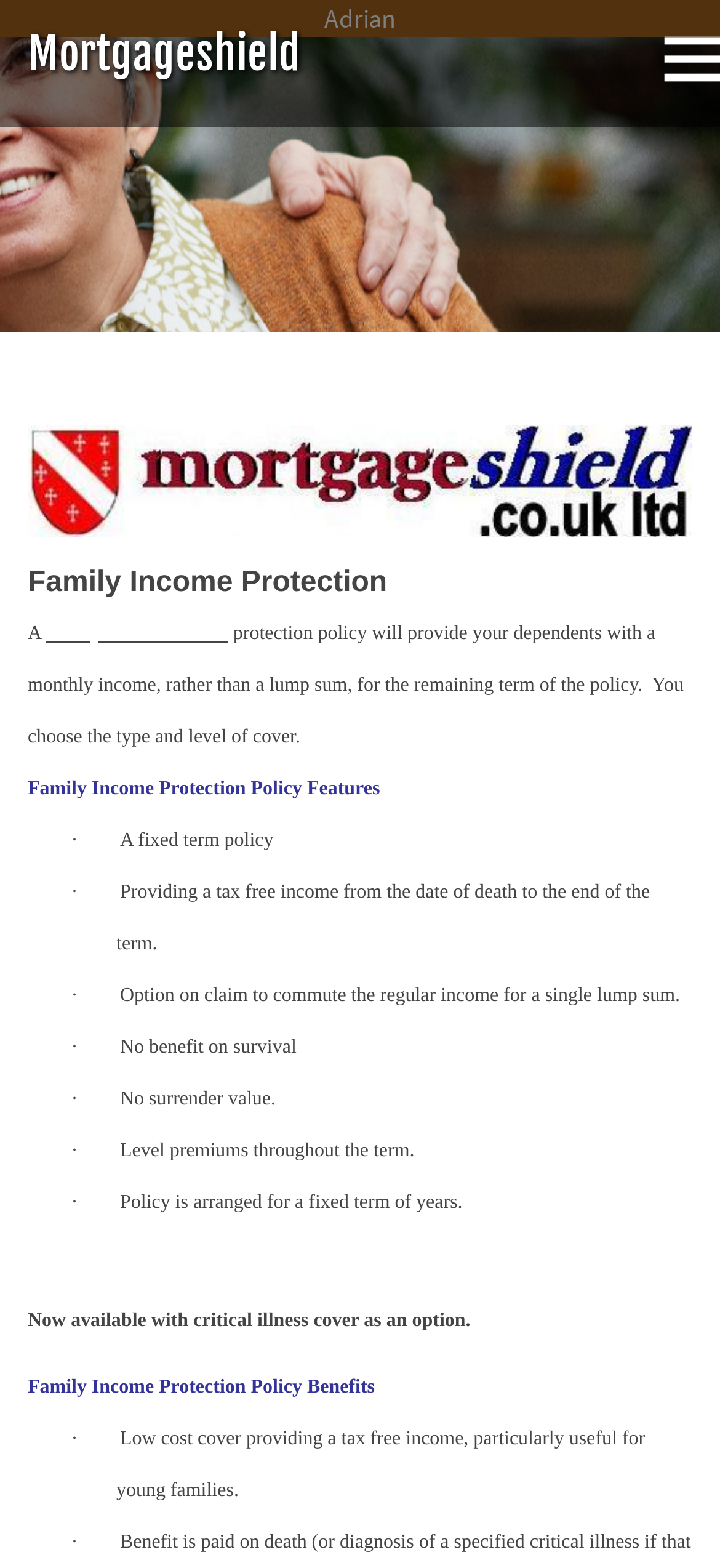What is the purpose of Family Income Protection?
Based on the image, answer the question with as much detail as possible.

According to the webpage, Family Income Protection policy provides a tax-free income to the dependents in the event of death, as stated in the sentence 'Providing a tax free income from the date of death to the end of the term.' This suggests that the primary purpose of Family Income Protection is to provide a tax-free income.